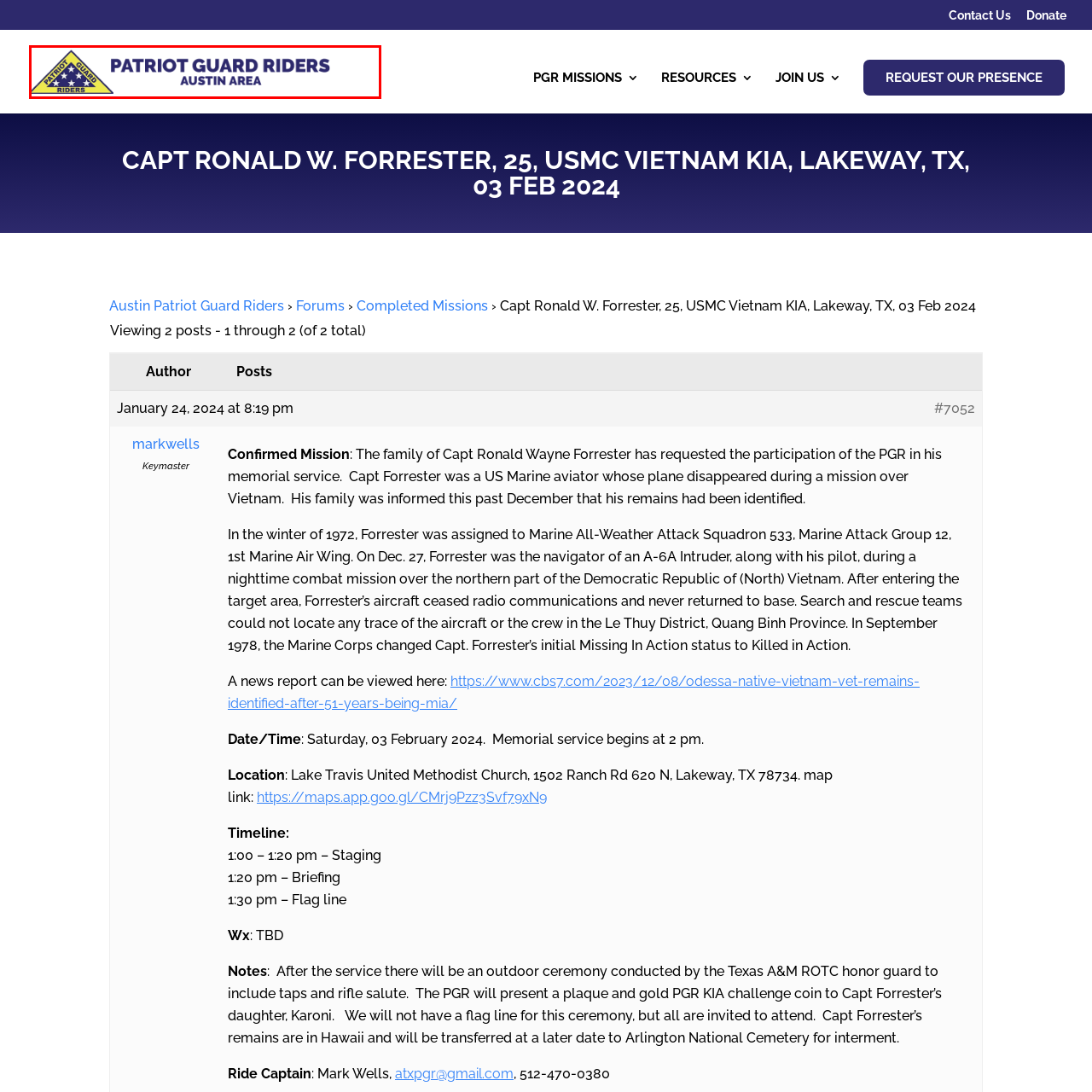What is the purpose of the Patriot Guard Riders?
Look closely at the portion of the image highlighted by the red bounding box and provide a comprehensive answer to the question.

The caption explains that the Patriot Guard Riders is a dedicated motorcycle group that provides 'honor and support to U.S. military veterans, their families, and communities', implying that their primary purpose is to show respect and assistance to veterans and their loved ones.